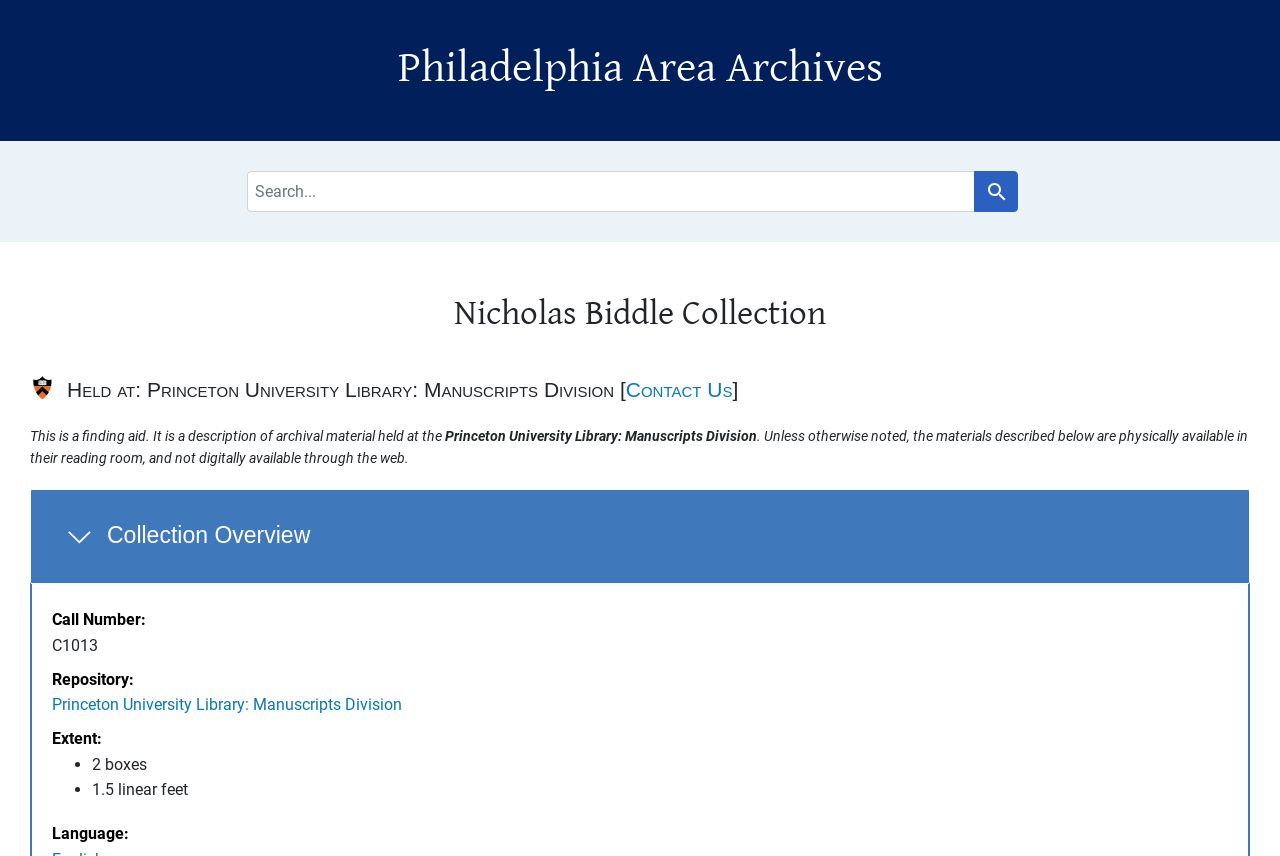Respond to the following question with a brief word or phrase:
What is the purpose of the 'Contact Us' link?

To contact the repository